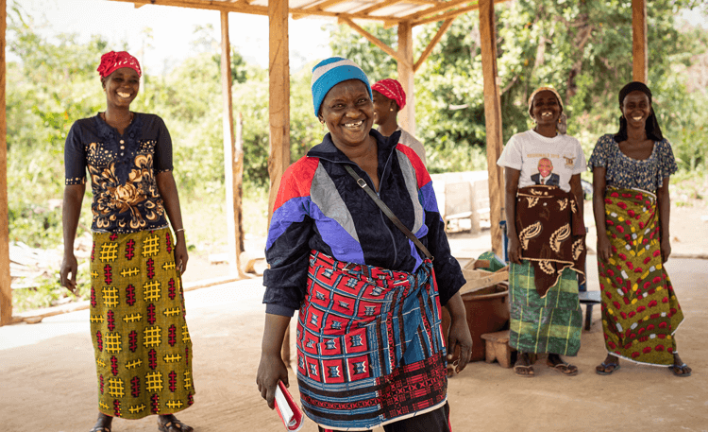Please provide a brief answer to the question using only one word or phrase: 
What is the Women's School of Leadership about?

Empowerment and leadership training